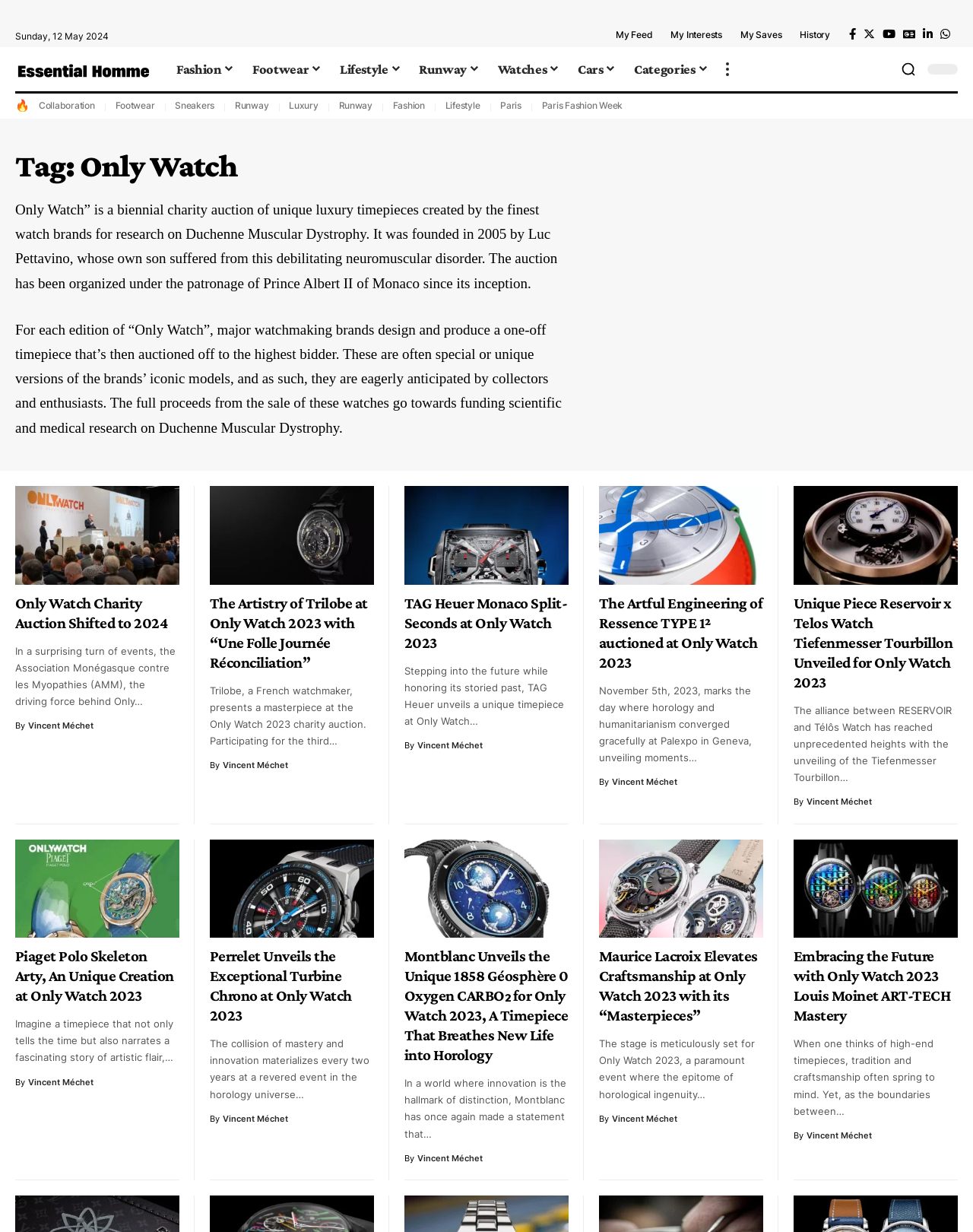Find and specify the bounding box coordinates that correspond to the clickable region for the instruction: "View the 'Only Watch Charity Auction Shifted to 2024' article".

[0.016, 0.394, 0.184, 0.474]